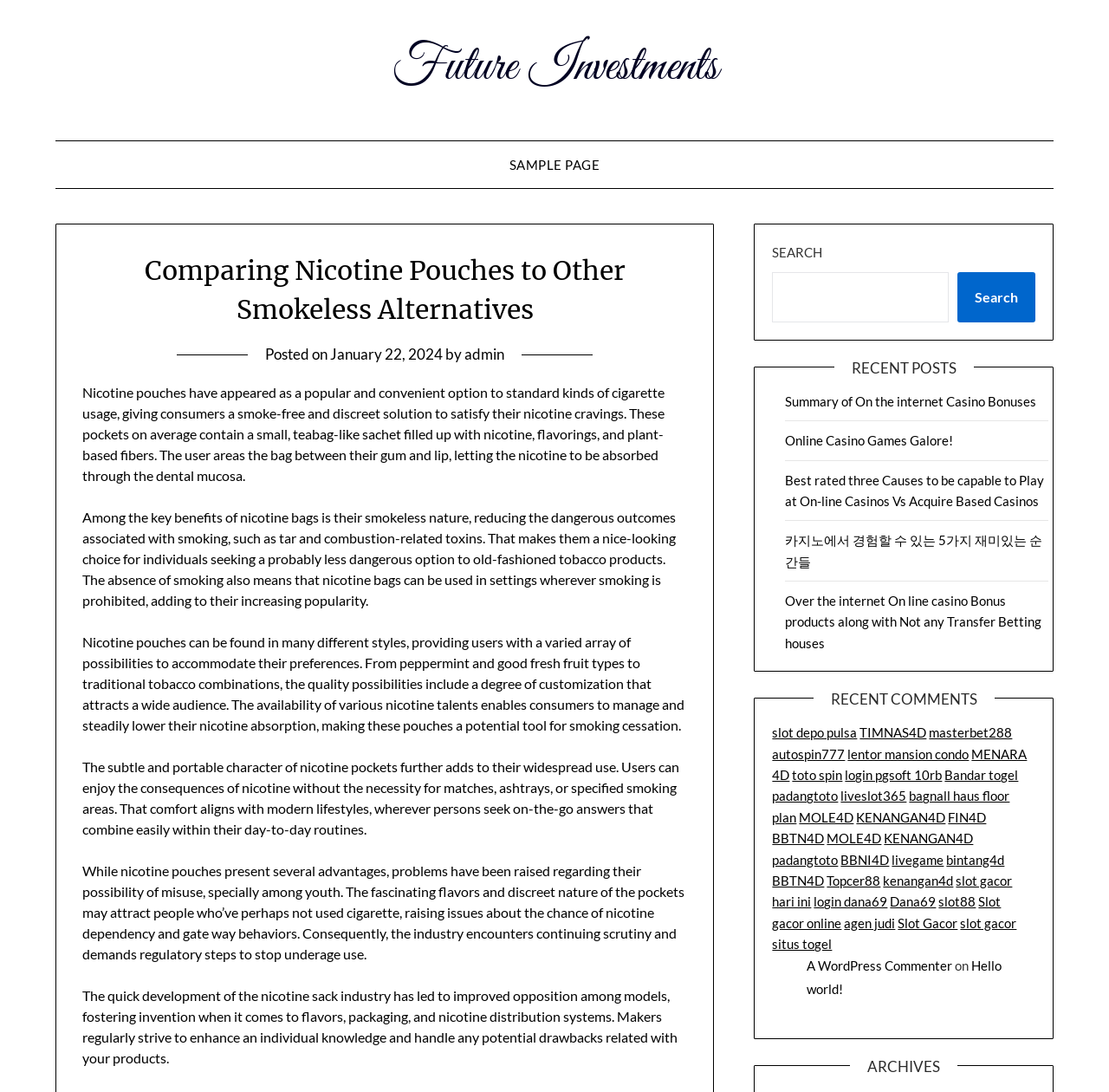Create an in-depth description of the webpage, covering main sections.

The webpage is about comparing nicotine pouches to other smokeless alternatives. At the top, there is a header section with a link to "Future Investments" and a sample page link. Below the header, there is a main content section with a heading that reads "Comparing Nicotine Pouches to Other Smokeless Alternatives". 

The main content section is divided into five paragraphs, each discussing the benefits and features of nicotine pouches, such as their smokeless nature, customization options, and convenience. The paragraphs are arranged in a vertical column, with the first paragraph starting from the top-left corner of the main content section.

To the right of the main content section, there is a search bar with a search button. Below the search bar, there is a section titled "RECENT POSTS" with five links to recent articles. 

Further down the page, there is a section titled "RECENT COMMENTS" with 24 links to recent comments. These links are arranged in a vertical column, with the first link starting from the top-left corner of the section.

At the bottom of the page, there is a footer section with a link to a WordPress commenter and a link to a "Hello world!" article. The footer section is separated from the rest of the content by a horizontal line.

Overall, the webpage has a clean and organized layout, with clear headings and concise text. The use of whitespace and section dividers makes it easy to navigate and read.